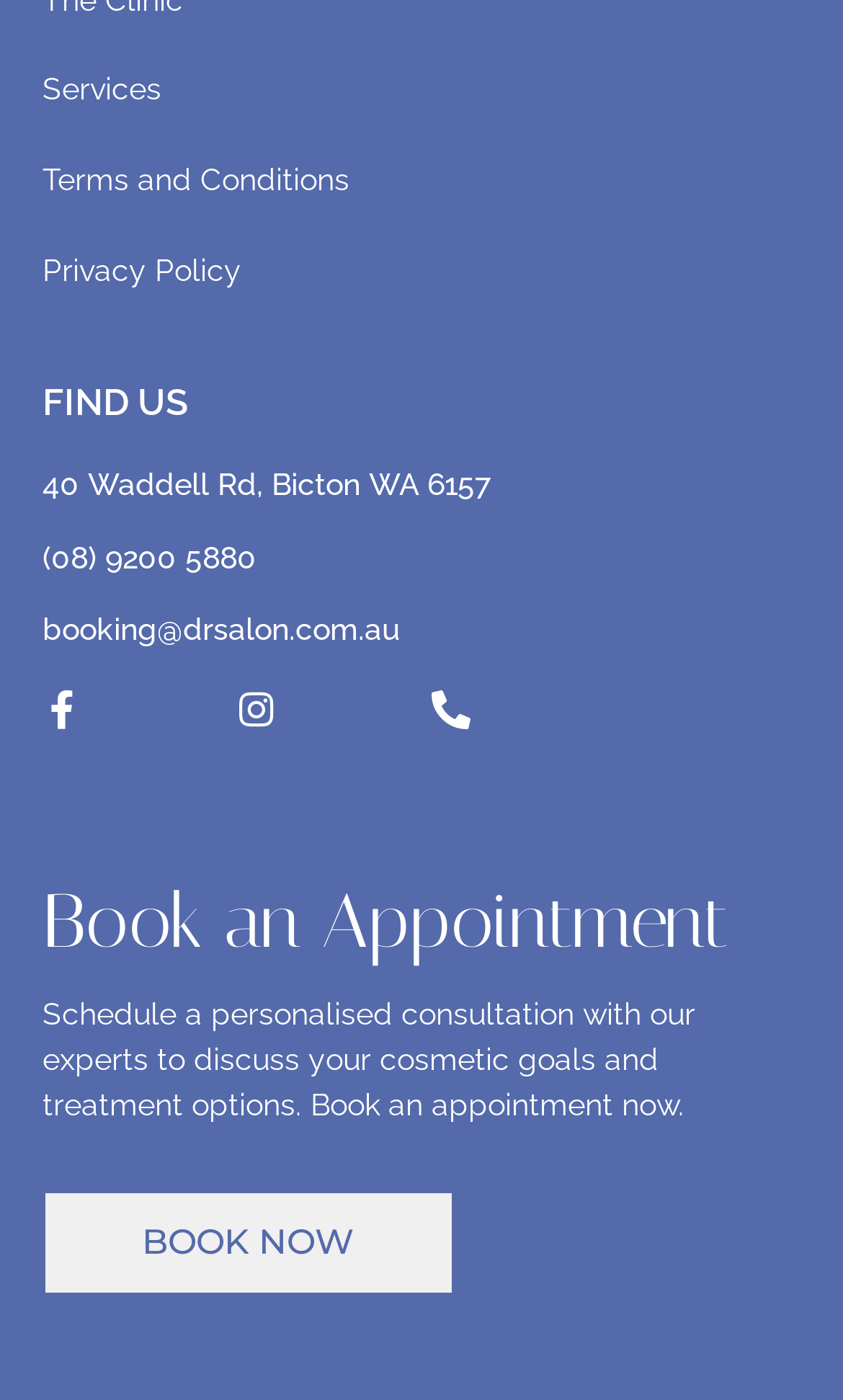What is the address of the salon?
Based on the screenshot, give a detailed explanation to answer the question.

I found the address by looking at the link element with the text '40 Waddell Rd, Bicton WA 6157' which is located under the 'FIND US' heading.